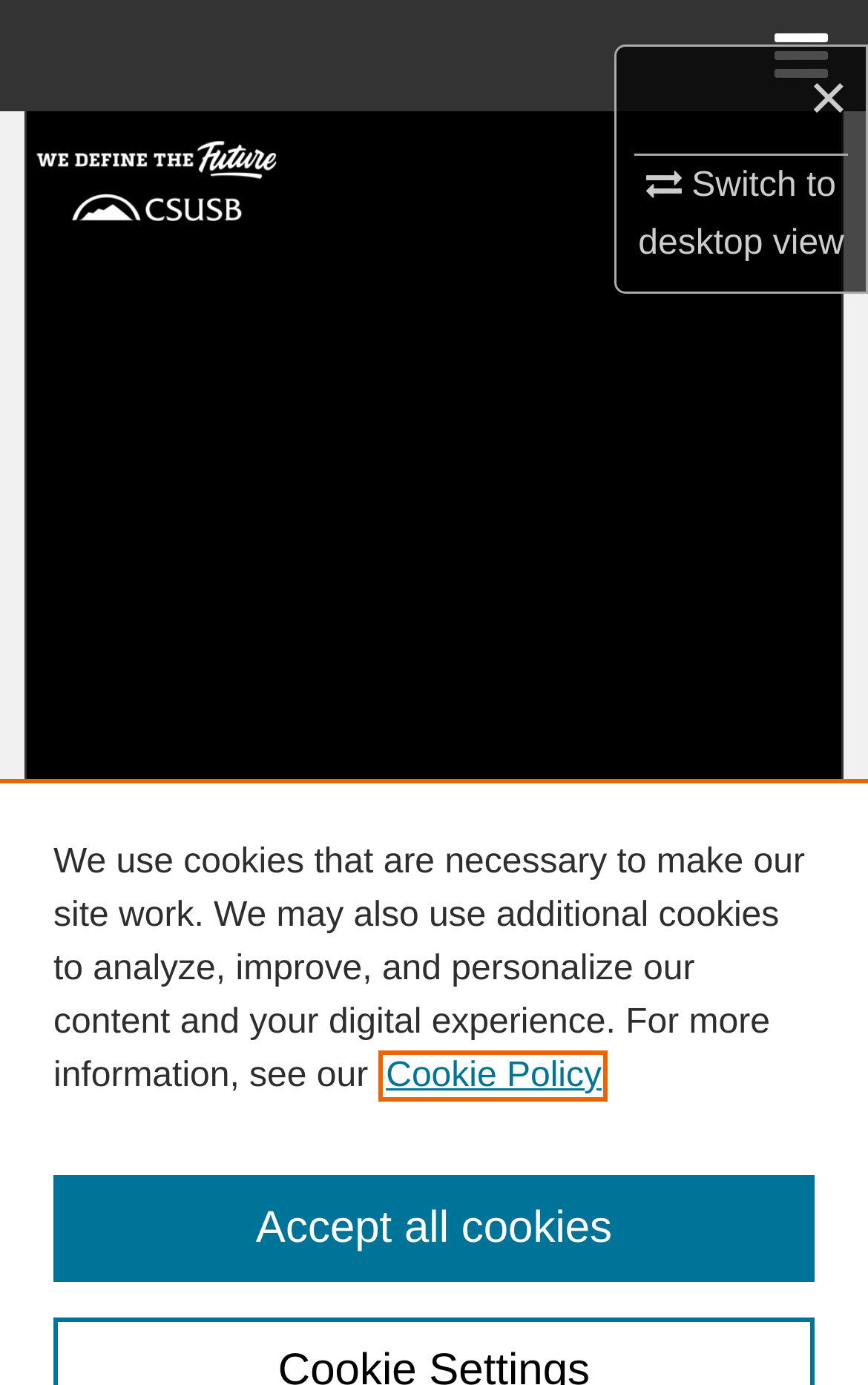Observe the image and answer the following question in detail: What is the logo of the university?

The logo of the university can be found at the top left corner of the webpage, which is an image of California State University, San Bernardino. This logo is likely to be the university's official logo.